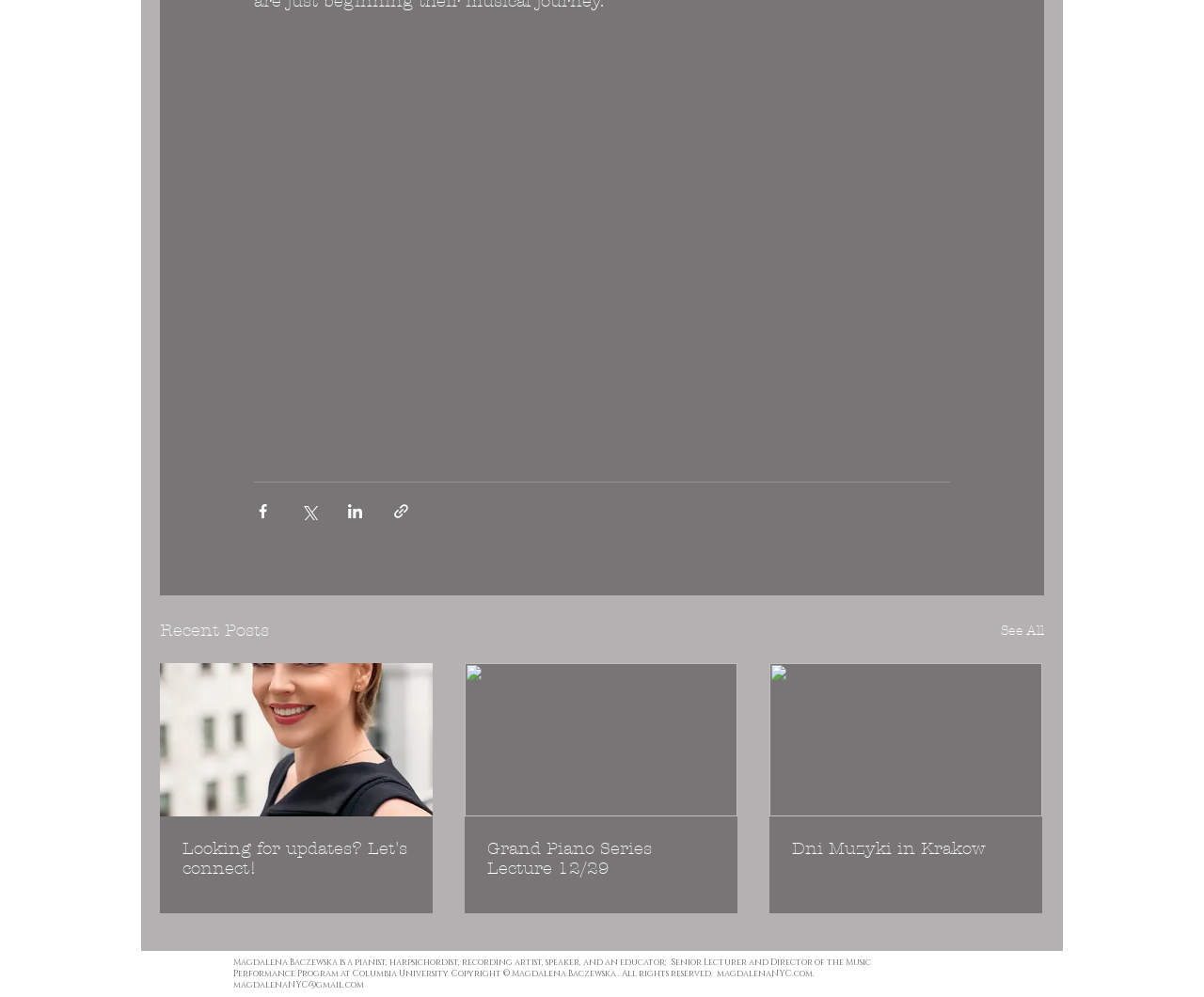Using floating point numbers between 0 and 1, provide the bounding box coordinates in the format (top-left x, top-left y, bottom-right x, bottom-right y). Locate the UI element described here: parent_node: Dni Muzyki in Krakow

[0.639, 0.665, 0.866, 0.819]